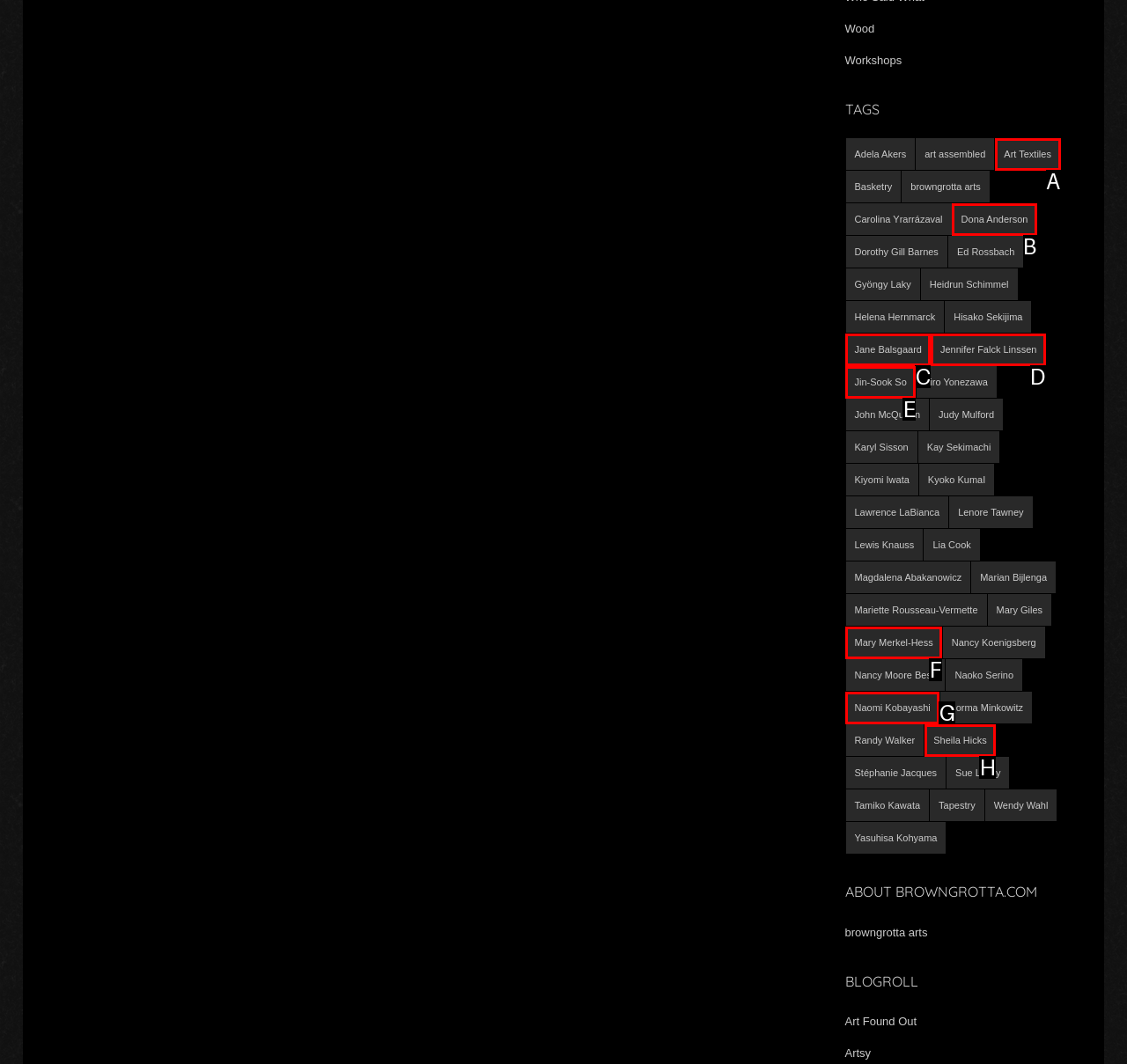Select the letter associated with the UI element you need to click to perform the following action: Explore Art Textiles
Reply with the correct letter from the options provided.

A